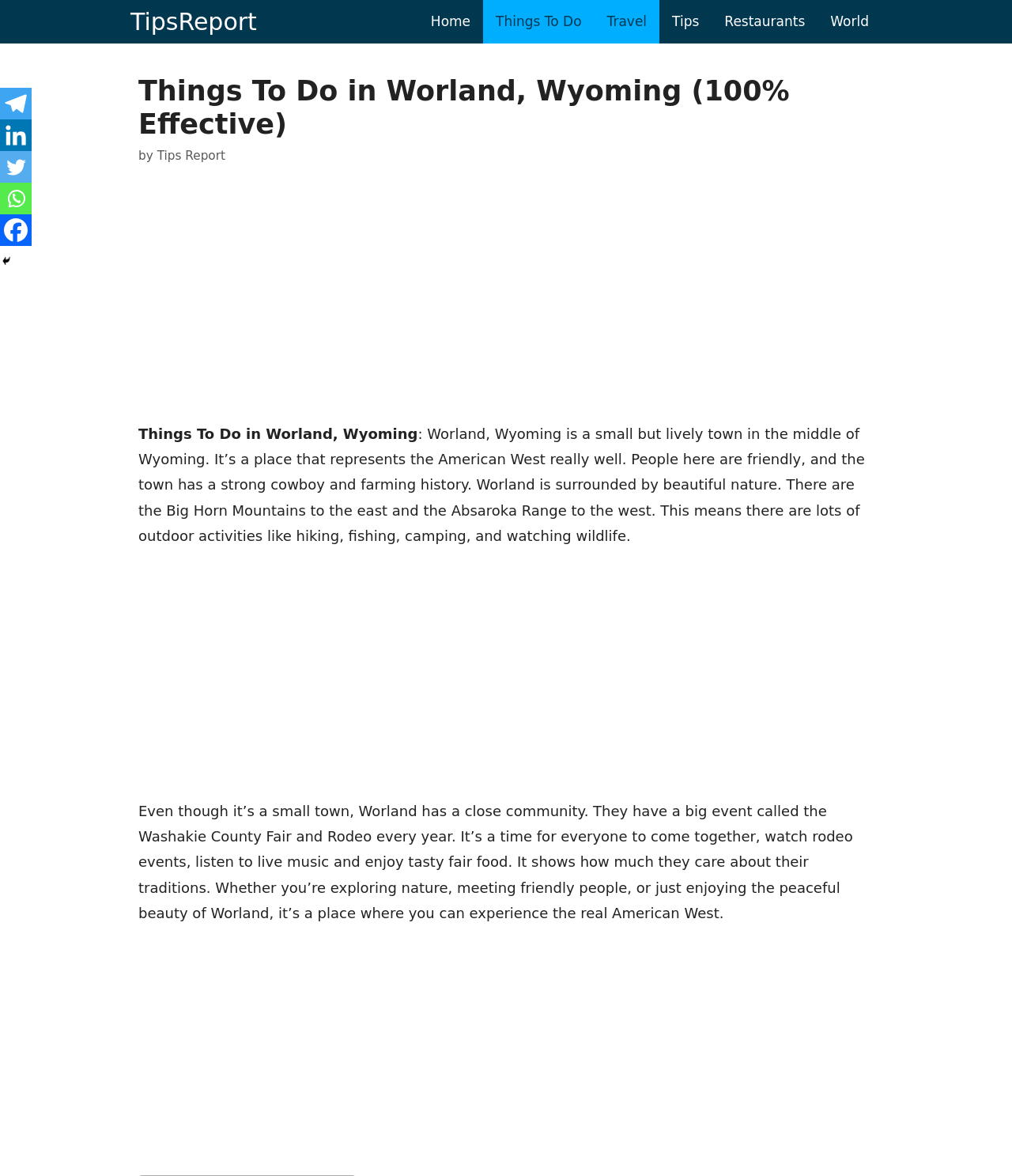Find the bounding box coordinates of the clickable area that will achieve the following instruction: "Click on the 'Things To Do' link".

[0.477, 0.0, 0.587, 0.037]